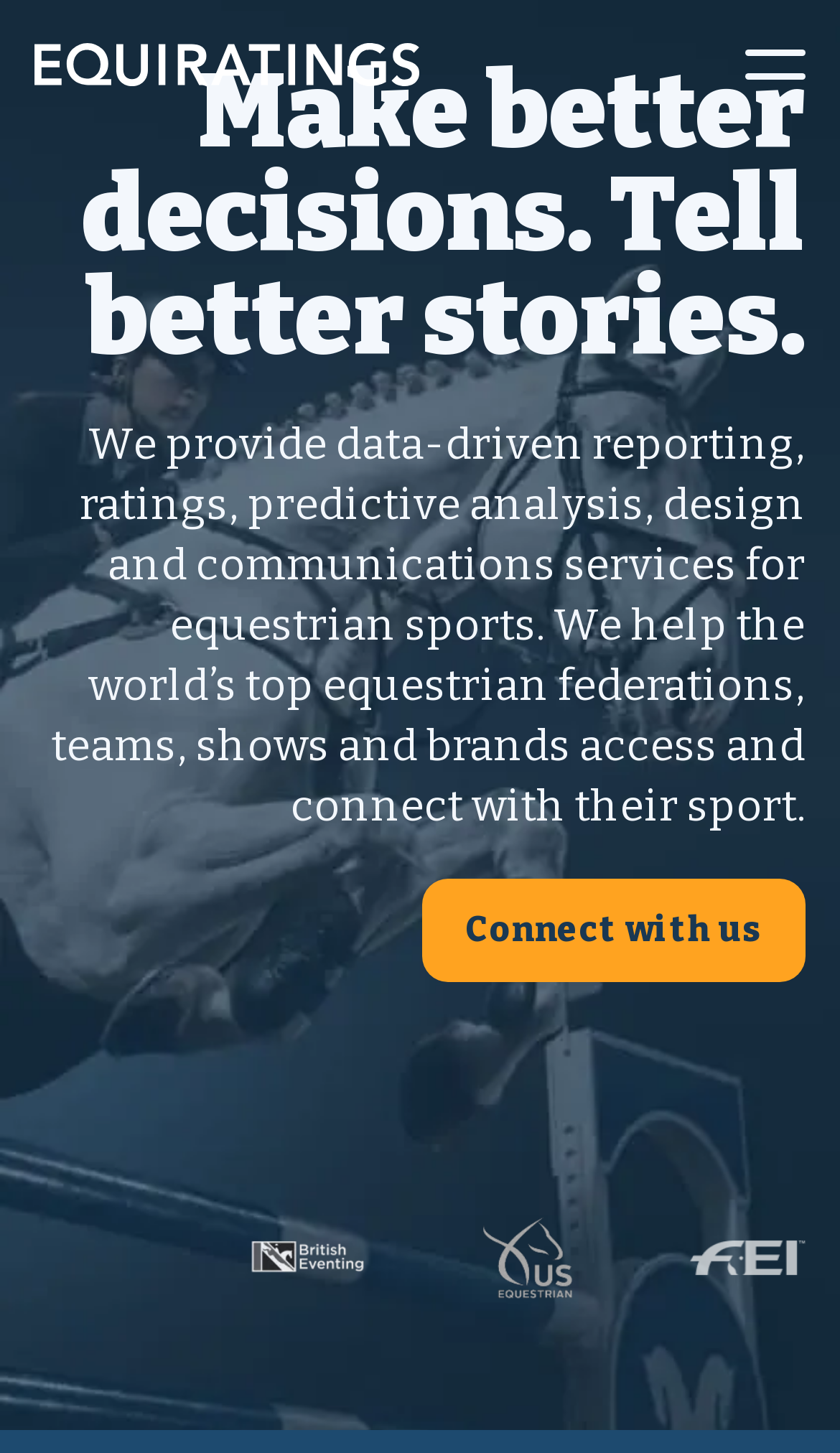Please give a succinct answer using a single word or phrase:
What is the theme of the background image?

Horse jumping